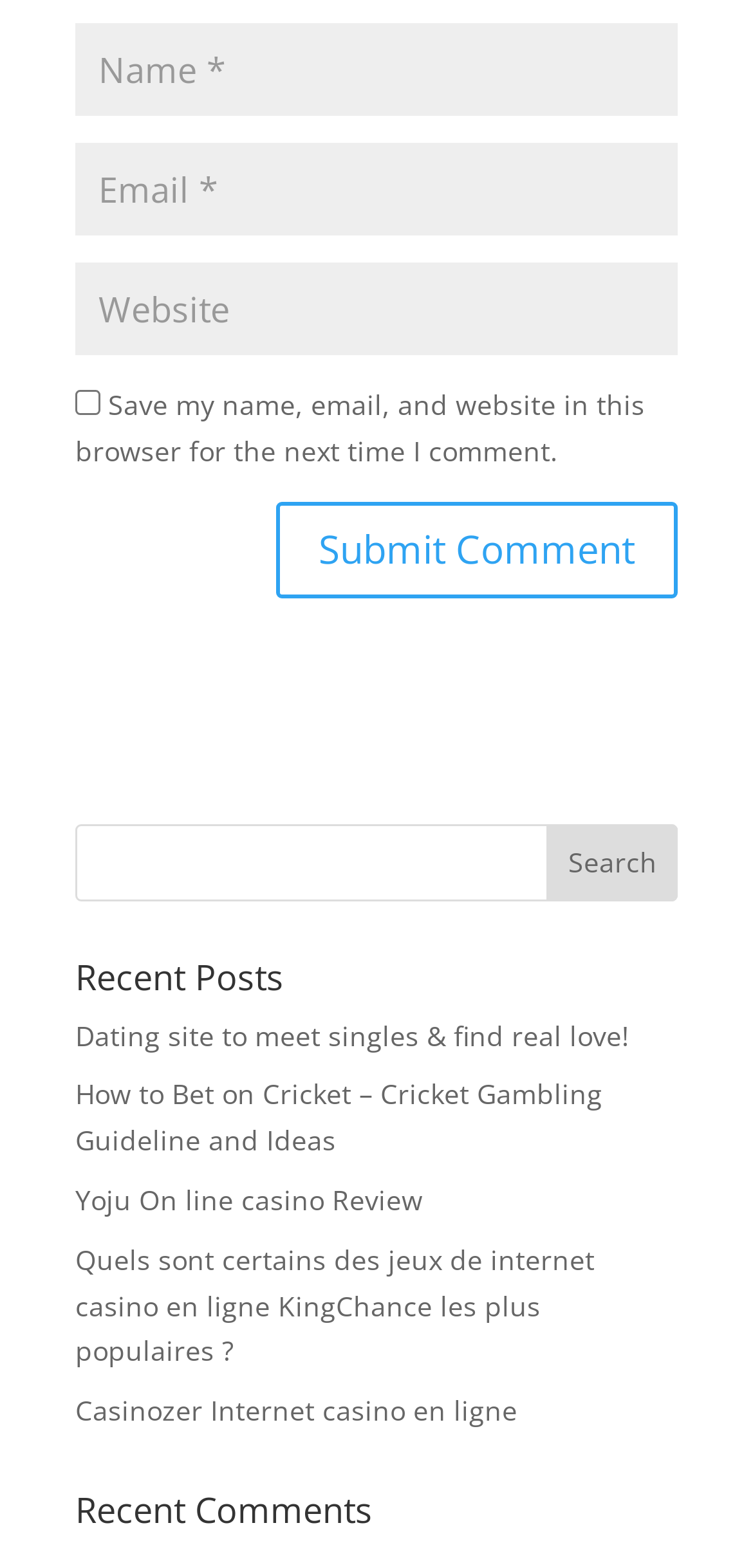Please give a one-word or short phrase response to the following question: 
How many textboxes are there for commenting?

3